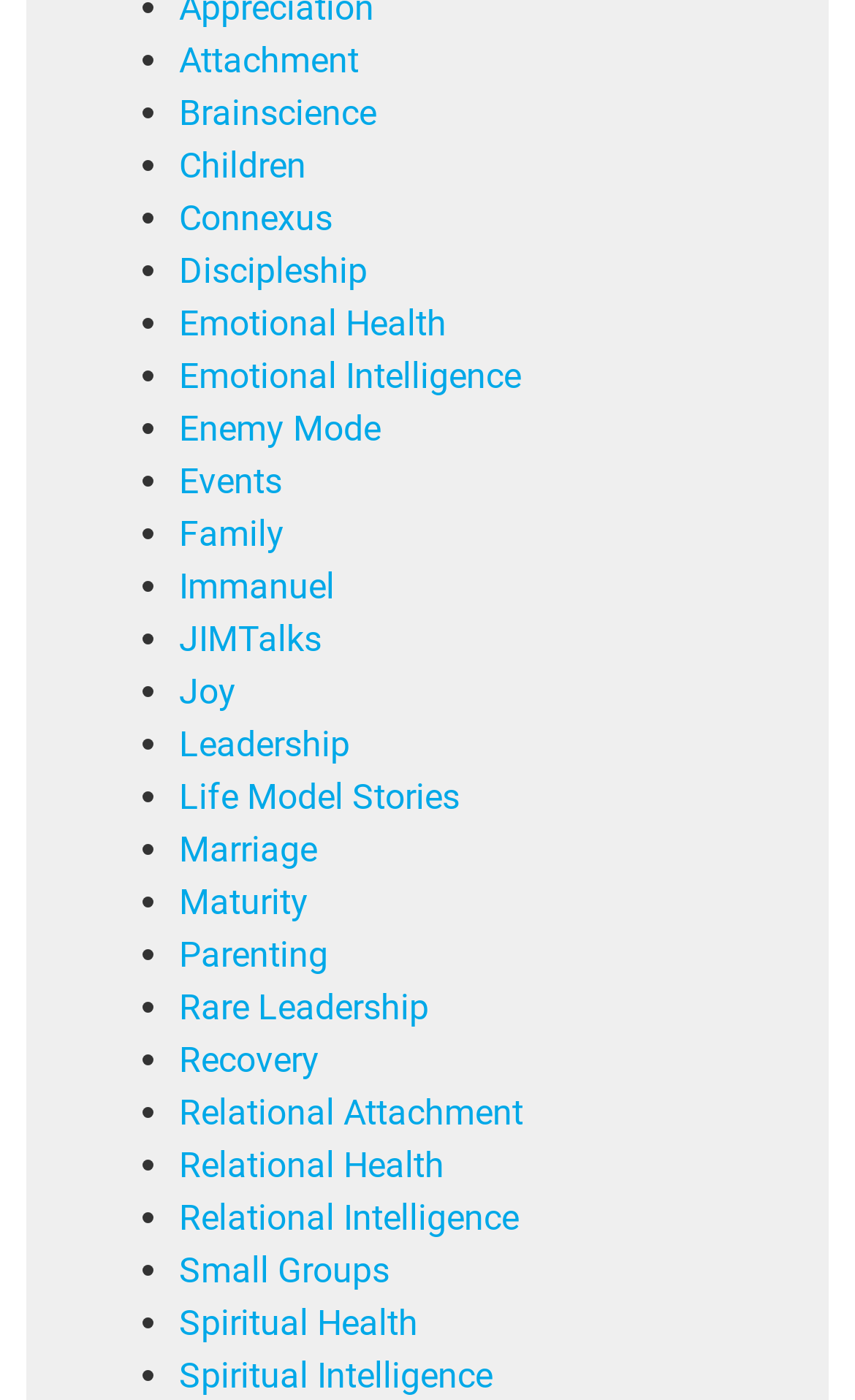Please identify the bounding box coordinates of the clickable element to fulfill the following instruction: "Check out Small Groups". The coordinates should be four float numbers between 0 and 1, i.e., [left, top, right, bottom].

[0.209, 0.893, 0.456, 0.923]